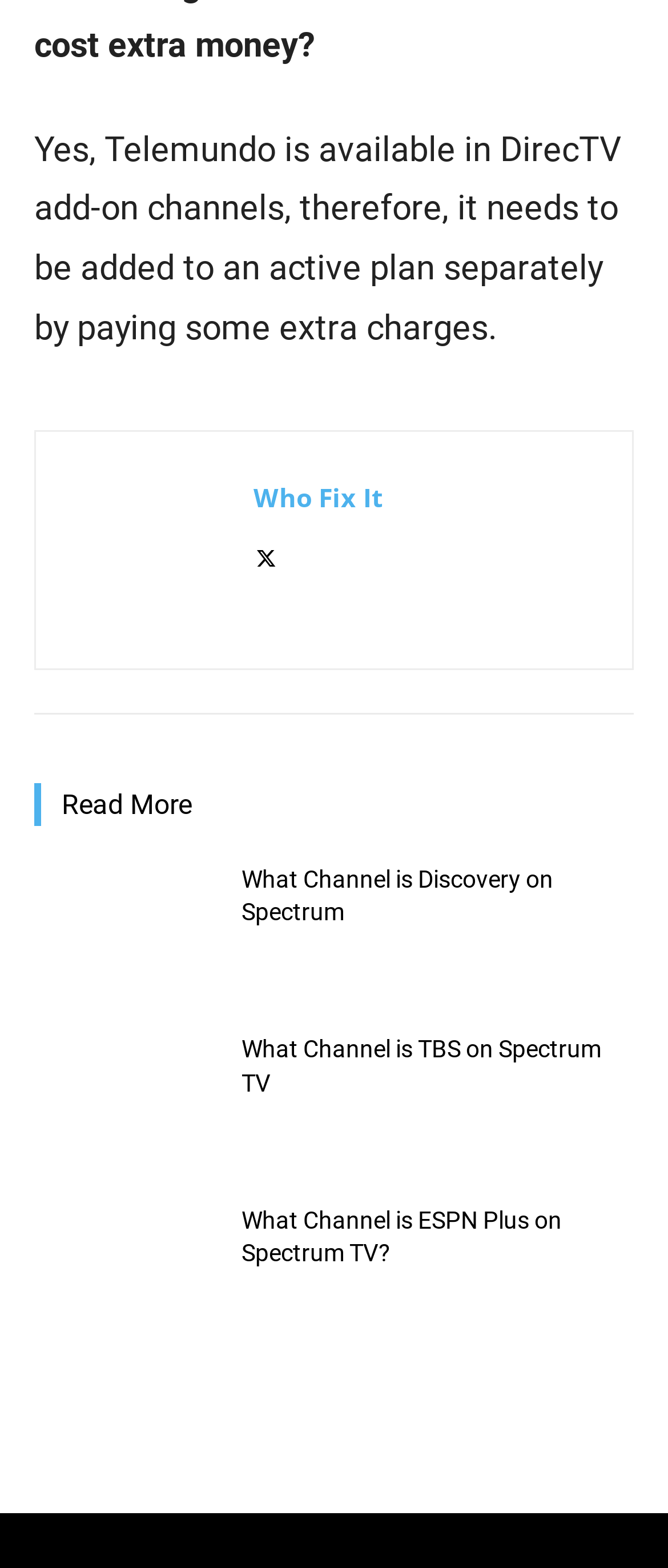Determine the bounding box coordinates of the clickable region to carry out the instruction: "Click on 'Who Fix It'".

[0.108, 0.298, 0.354, 0.403]